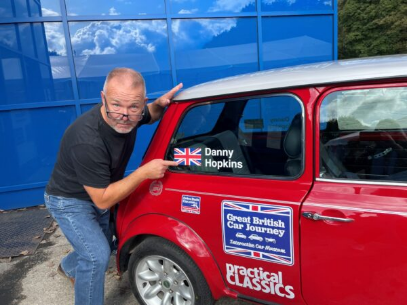How many days will the charity drive through Italy last?
Please provide a comprehensive answer based on the details in the screenshot.

According to the caption, Danny is preparing for a 14-day charity drive through Italy, which implies that the duration of the drive is 14 days.